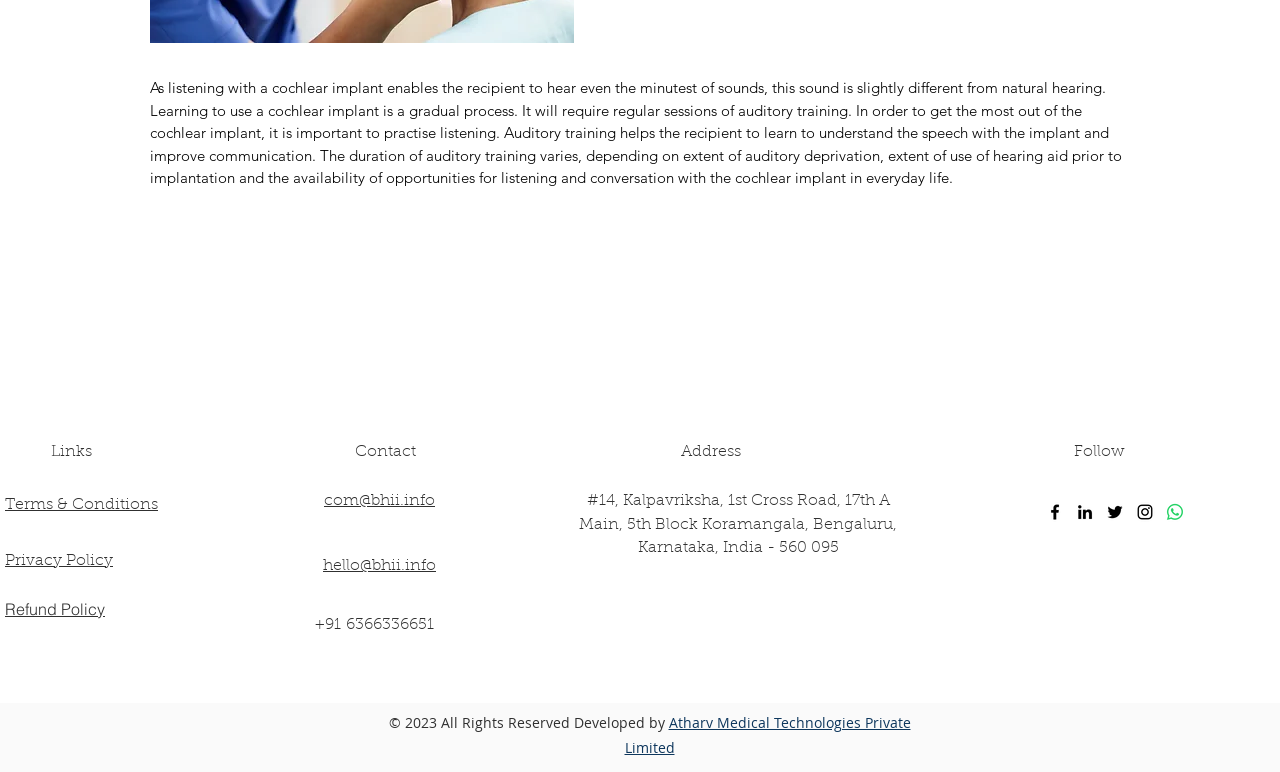With reference to the screenshot, provide a detailed response to the question below:
How many contact email addresses are provided?

The 'Contact' section of the webpage provides two email addresses, com@bhii.info and hello@bhii.info, which can be used to contact the company.